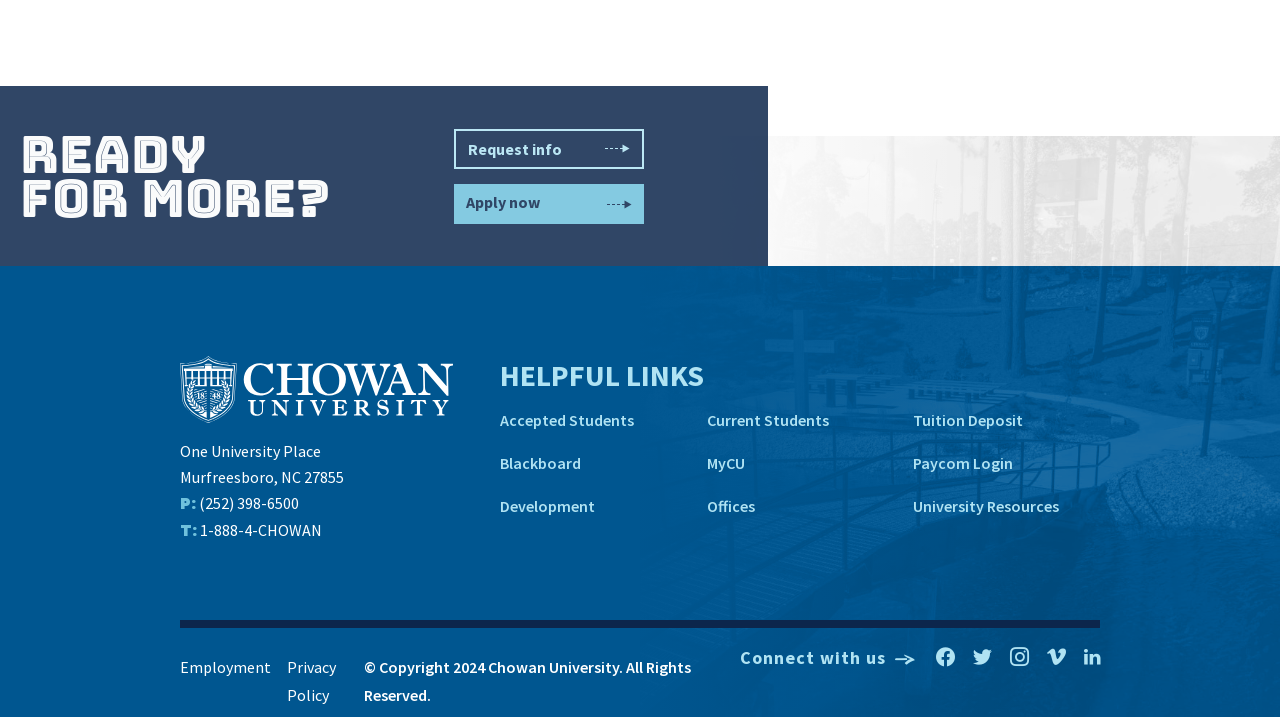Determine the bounding box coordinates of the target area to click to execute the following instruction: "Share this specific contribution."

None